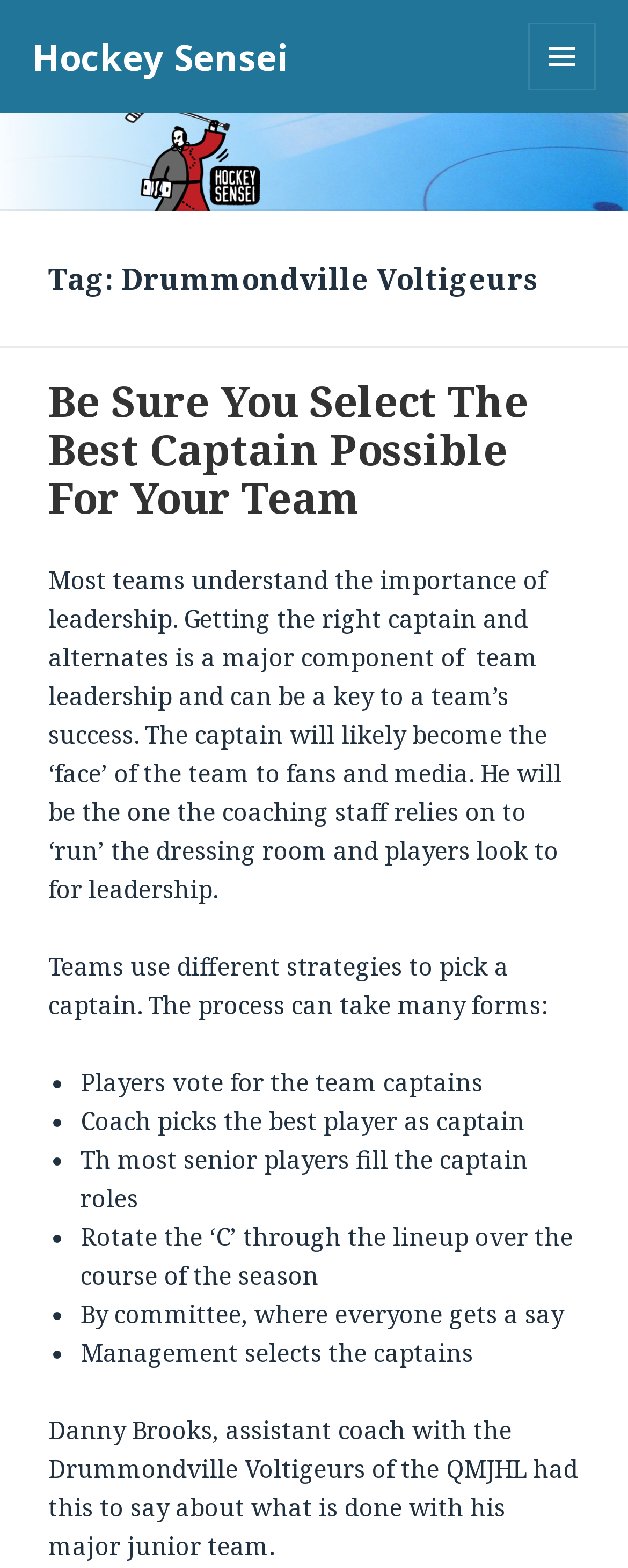What is the role of the captain in a team?
Please give a detailed and elaborate answer to the question.

According to the text, the captain will likely become the ‘face’ of the team to fans and media, and will be the one the coaching staff relies on to ‘run’ the dressing room and players look to for leadership, as mentioned in the sentence 'The captain will likely become the ‘face’ of the team to fans and media'.